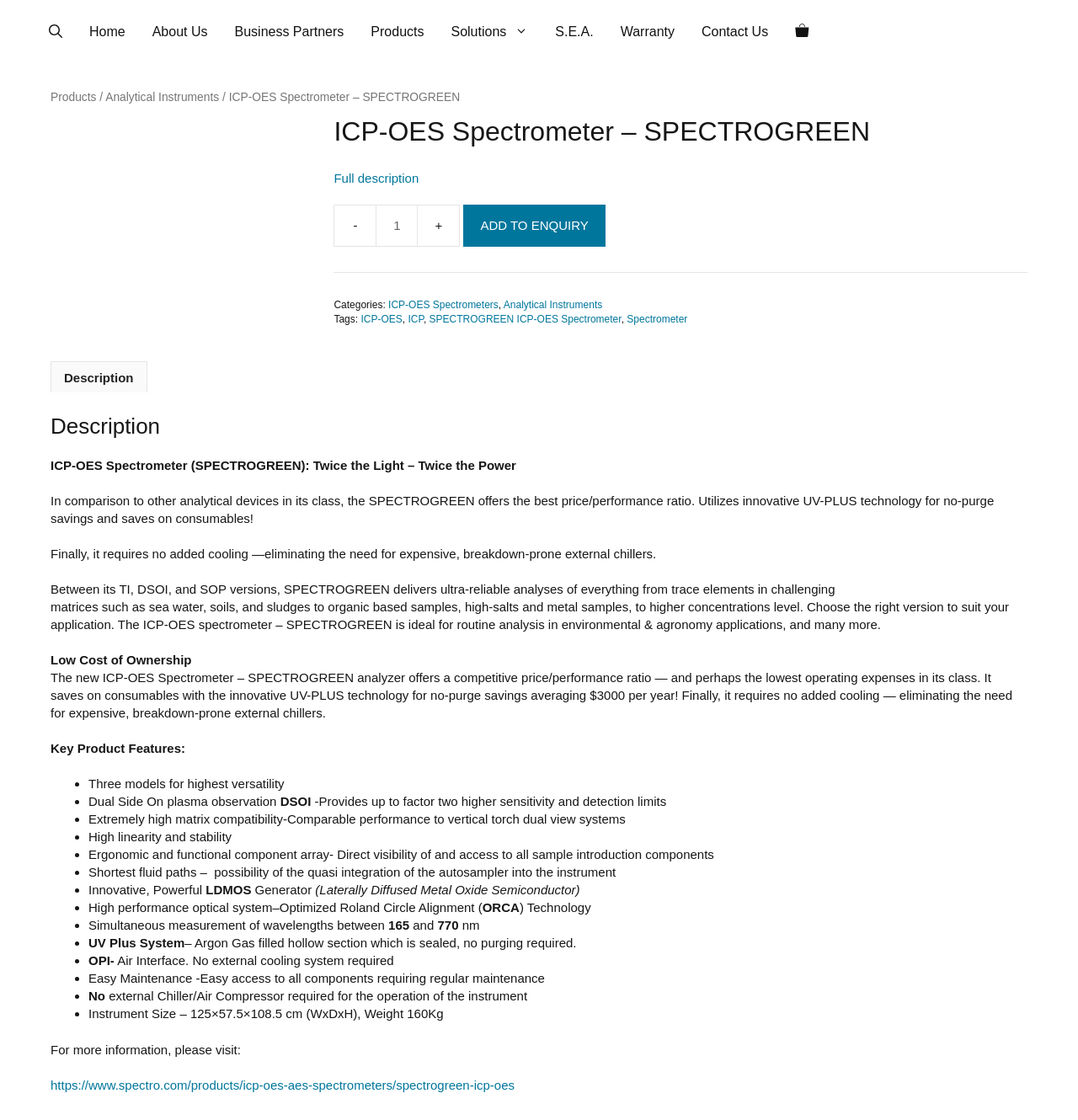Extract the bounding box coordinates for the HTML element that matches this description: "SPECTROGREEN ICP-OES Spectrometer". The coordinates should be four float numbers between 0 and 1, i.e., [left, top, right, bottom].

[0.398, 0.279, 0.576, 0.29]